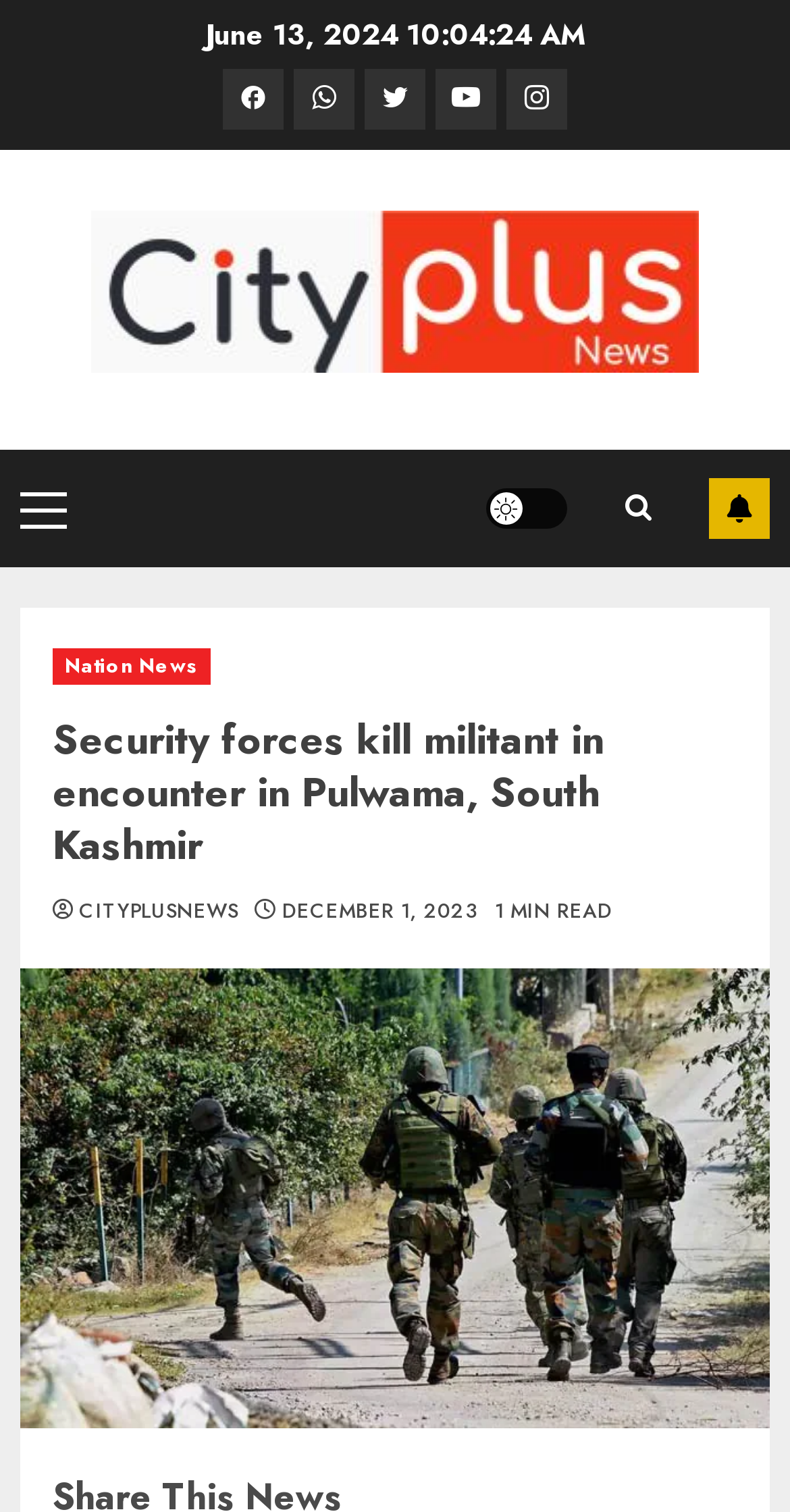Identify the bounding box coordinates of the section to be clicked to complete the task described by the following instruction: "Share the article". The coordinates should be four float numbers between 0 and 1, formatted as [left, top, right, bottom].

None